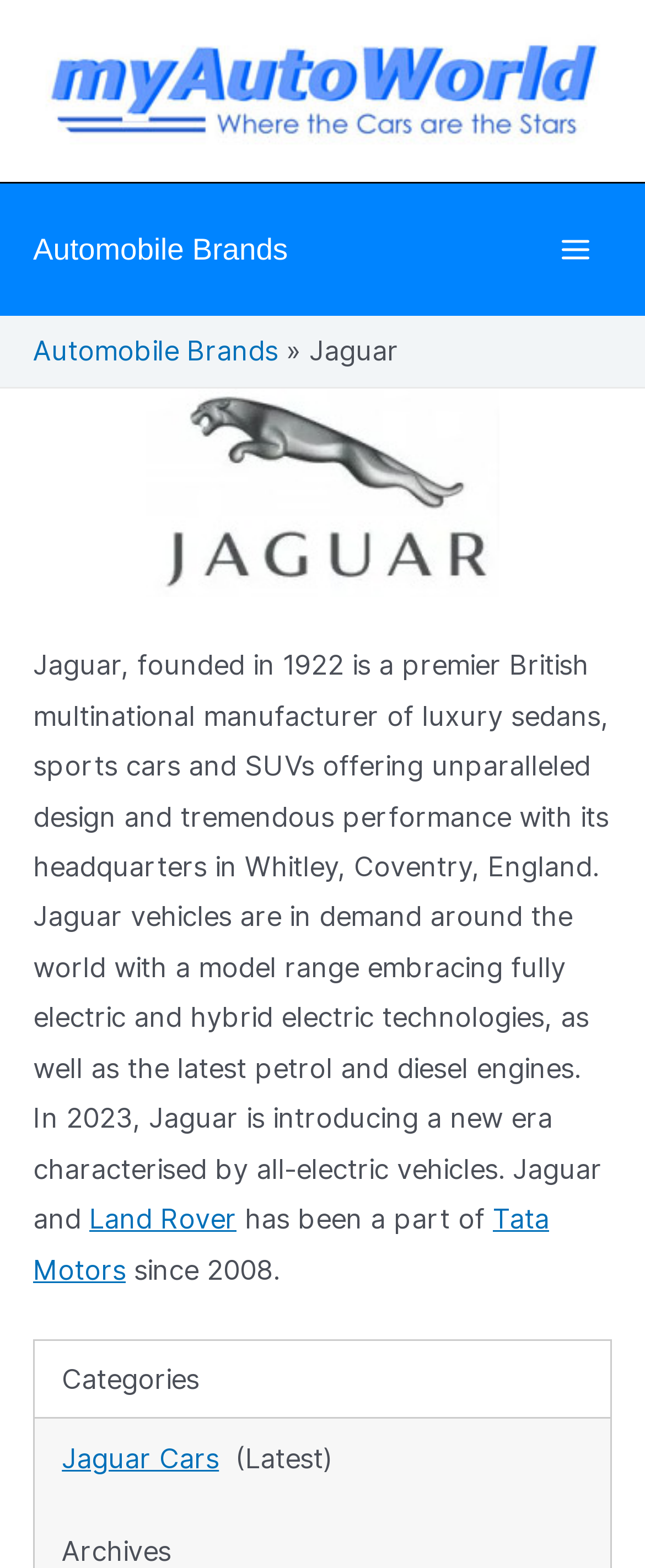Generate a thorough caption that explains the contents of the webpage.

The webpage is about Jaguar, a British multinational manufacturer of luxury vehicles. At the top, there is a link to the homepage and a link to "Automobile Brands" on the left, with a "Main Menu" button on the right. The button has an image icon next to it. Below the top section, there is a link to "Automobile Brands" again, followed by a right-pointing arrow symbol and the text "Jaguar".

The main content of the webpage is a paragraph about Jaguar, which is located in the middle of the page. The text describes Jaguar's history, its products, and its headquarters. The paragraph also mentions that Jaguar is introducing a new era of all-electric vehicles in 2023.

Within the paragraph, there are two links: one to "Land Rover" and another to "Tata Motors", which is Jaguar's parent company since 2008. The text also mentions Jaguar's model range, including fully electric and hybrid electric technologies, as well as petrol and diesel engines.

At the bottom of the page, there is a table with a single row and a single column, containing a link to "Categories" and a sub-link to "Jaguar Cars".